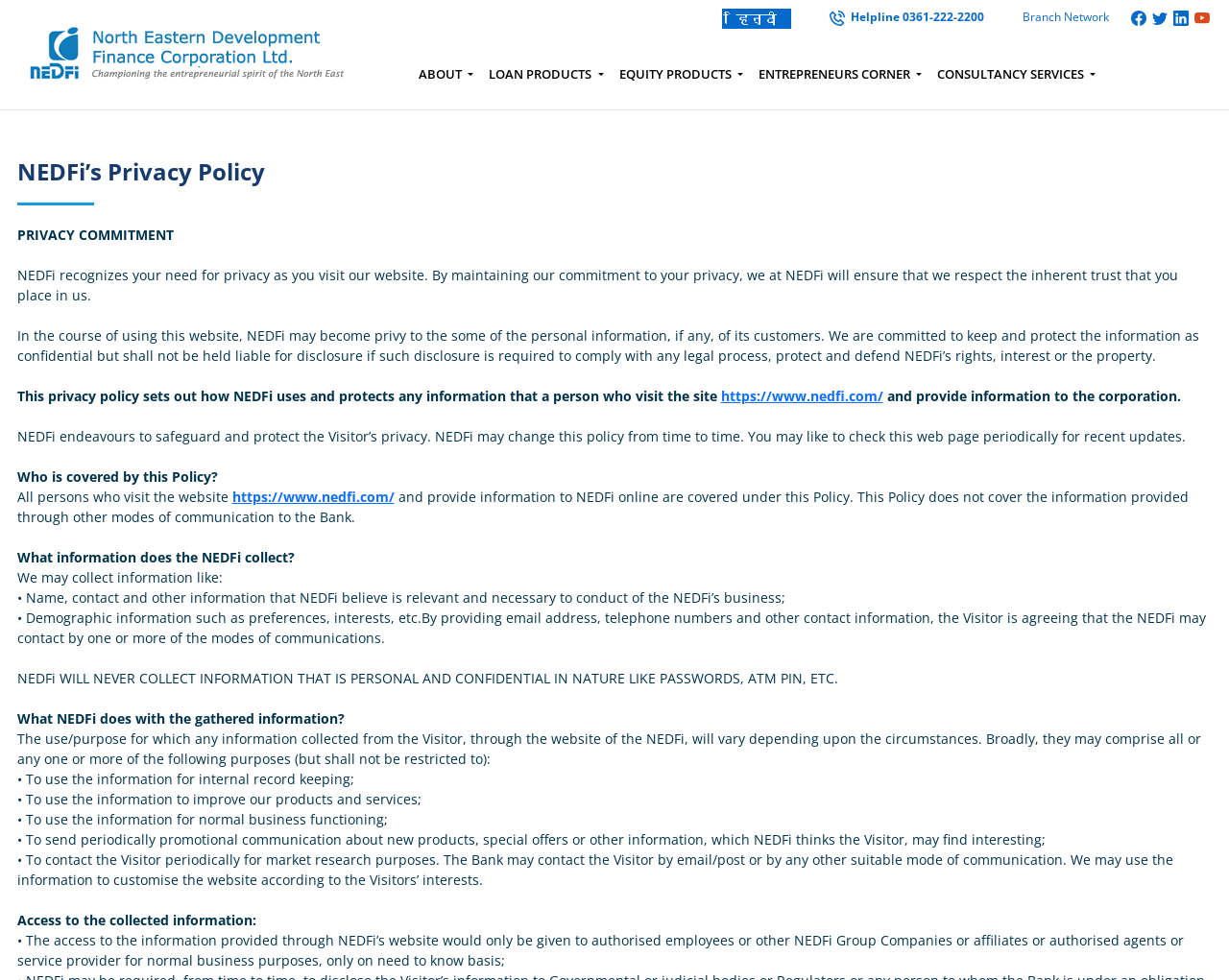Find the bounding box coordinates corresponding to the UI element with the description: "Helpline 0361-222-2200". The coordinates should be formatted as [left, top, right, bottom], with values as floats between 0 and 1.

[0.675, 0.009, 0.8, 0.026]